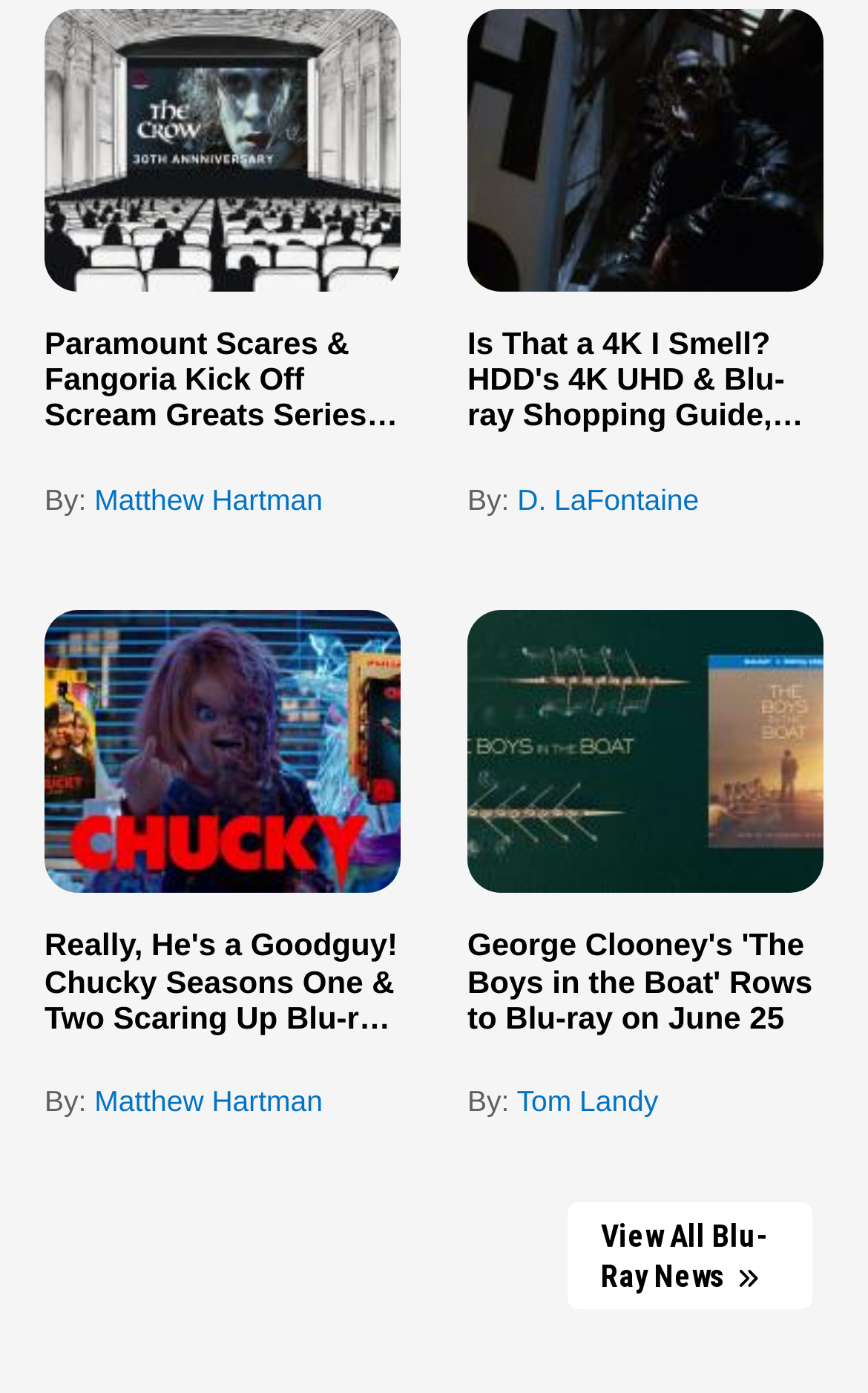How many images are on this page?
Using the information from the image, give a concise answer in one word or a short phrase.

4